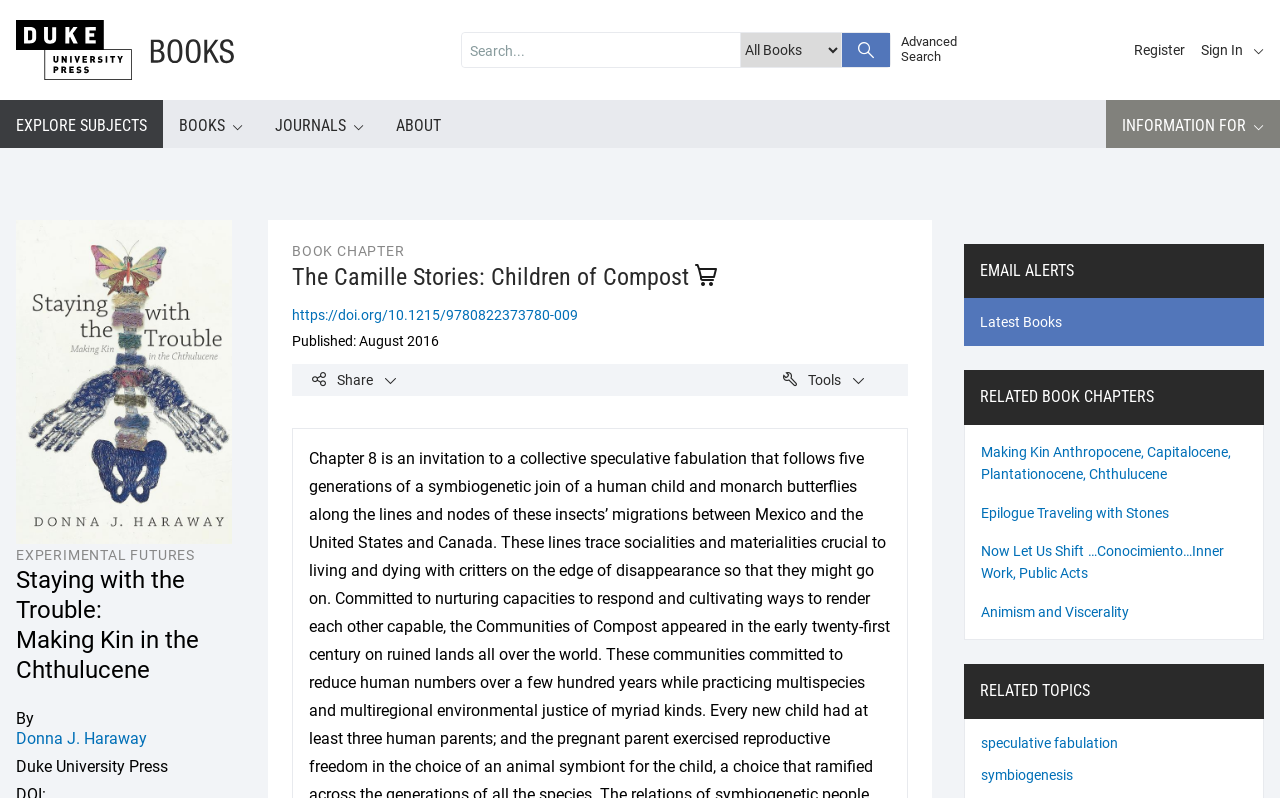Determine the bounding box coordinates for the region that must be clicked to execute the following instruction: "Search for a book".

[0.361, 0.041, 0.578, 0.084]